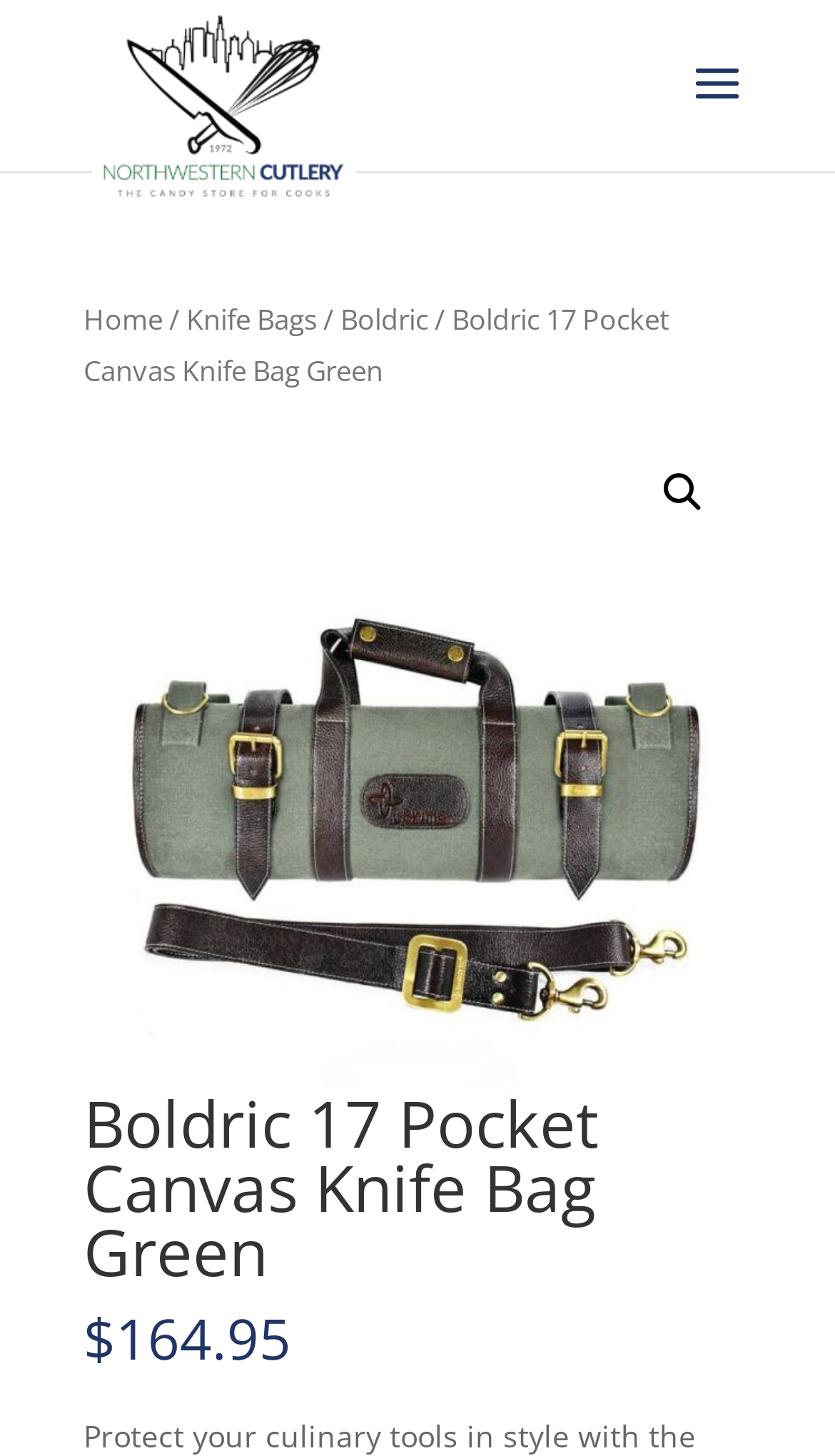Is there a search icon on the webpage?
Answer with a single word or phrase by referring to the visual content.

Yes